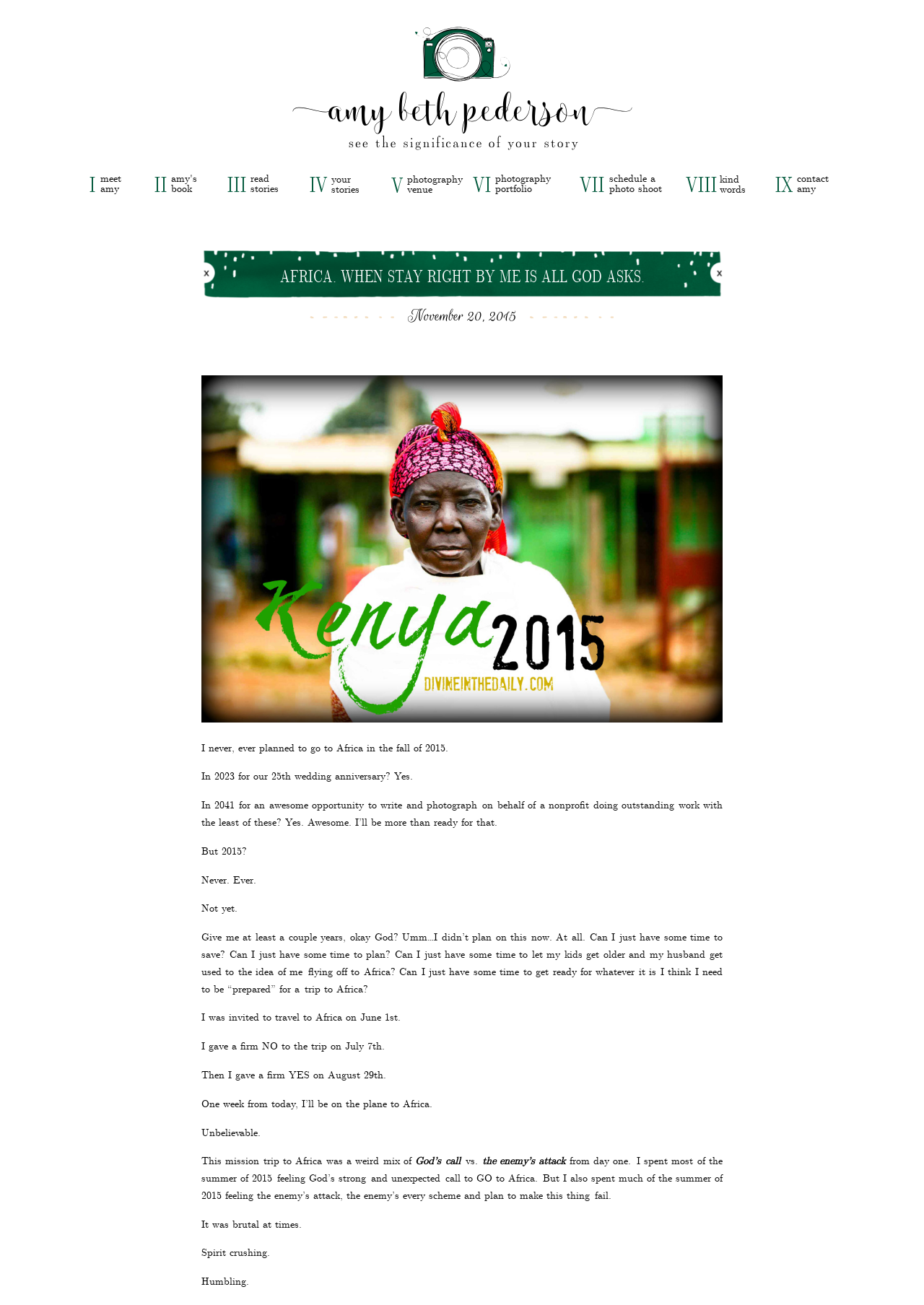Ascertain the bounding box coordinates for the UI element detailed here: "photography portfolio". The coordinates should be provided as [left, top, right, bottom] with each value being a float between 0 and 1.

[0.536, 0.132, 0.628, 0.151]